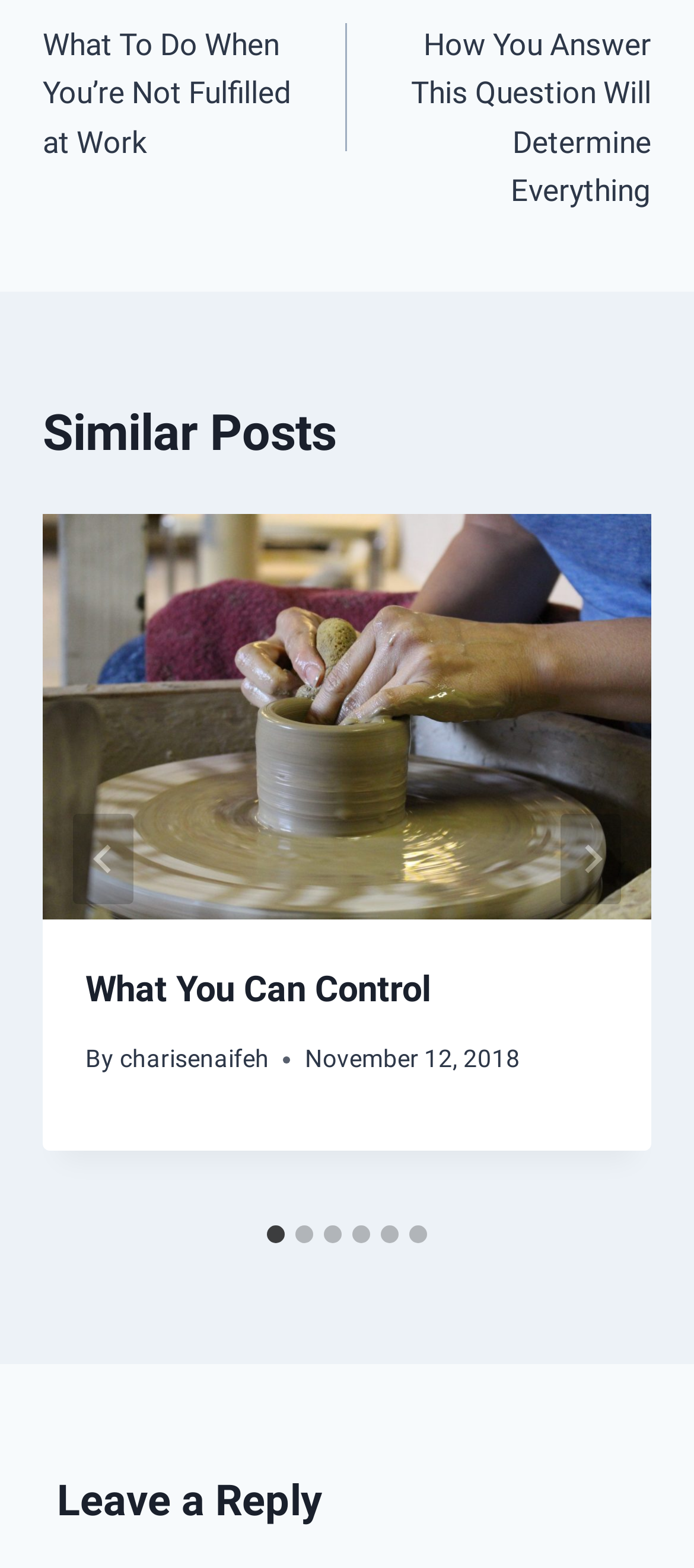Determine the bounding box coordinates for the area that needs to be clicked to fulfill this task: "View post details". The coordinates must be given as four float numbers between 0 and 1, i.e., [left, top, right, bottom].

[0.062, 0.328, 0.938, 0.586]